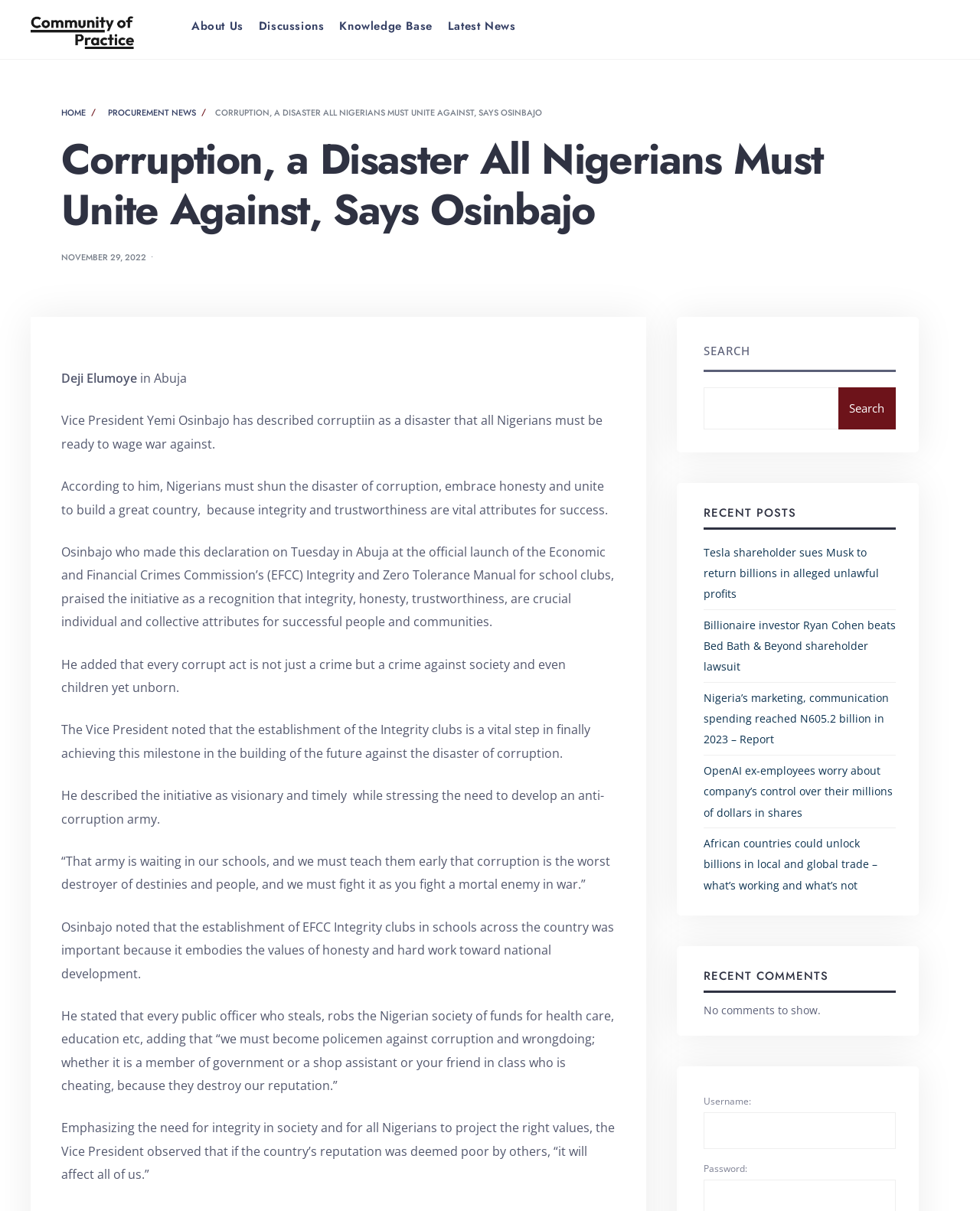Examine the screenshot and answer the question in as much detail as possible: What is the name of the Vice President mentioned in the article?

I found the answer by reading the article content, specifically the sentence 'Vice President Yemi Osinbajo has described corruption as a disaster that all Nigerians must be ready to wage war against.'